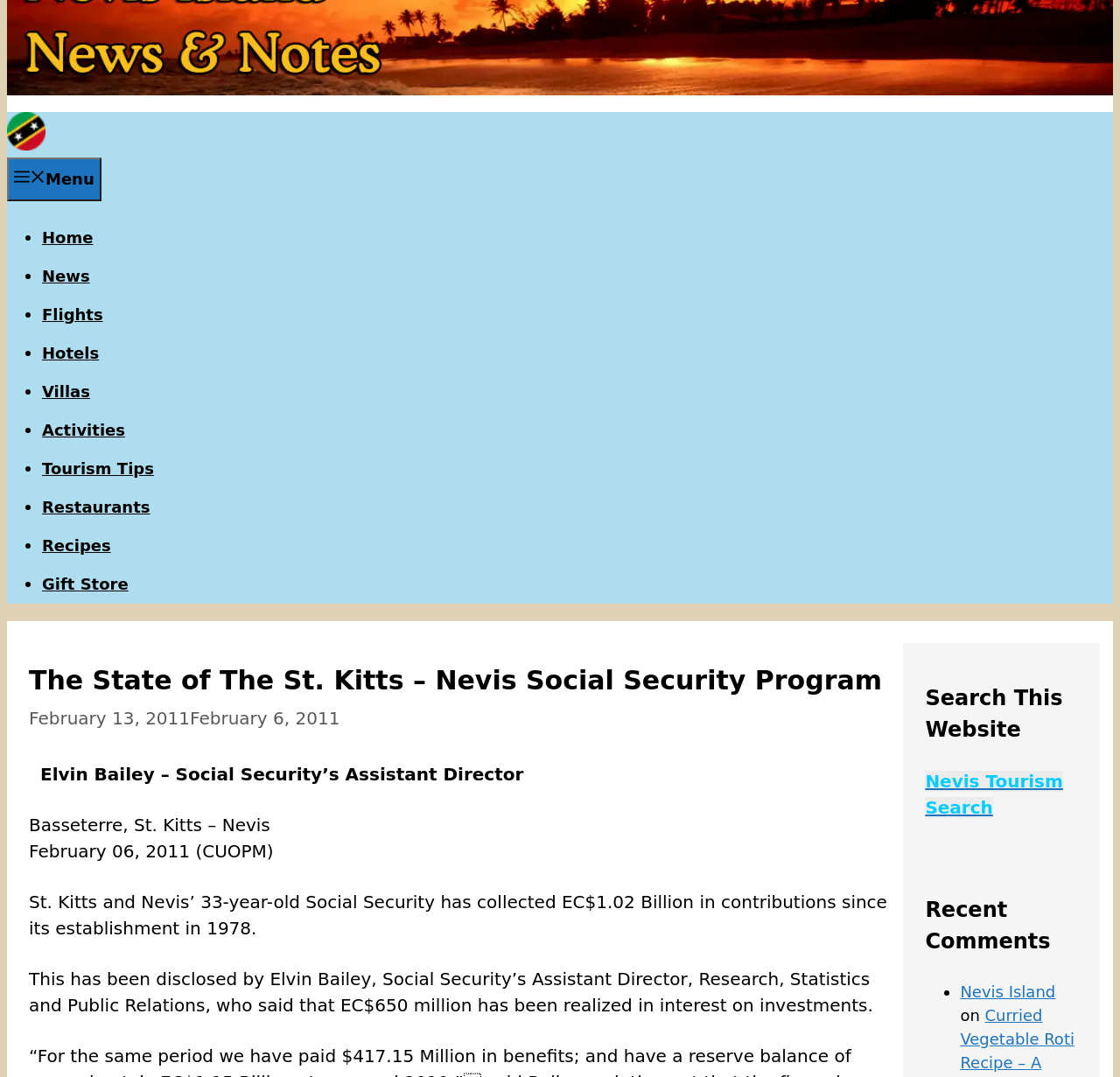Locate the bounding box coordinates of the UI element described by: "Hotels". The bounding box coordinates should consist of four float numbers between 0 and 1, i.e., [left, top, right, bottom].

[0.038, 0.319, 0.088, 0.336]